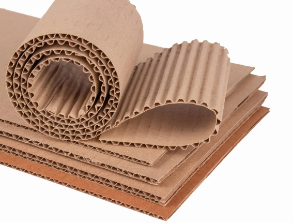What is the nature of corrugated paper?
Please describe in detail the information shown in the image to answer the question.

According to the caption, corrugated paper is described as having a lightweight nature and strong durability, making it an eco-friendly option for packaging solutions.